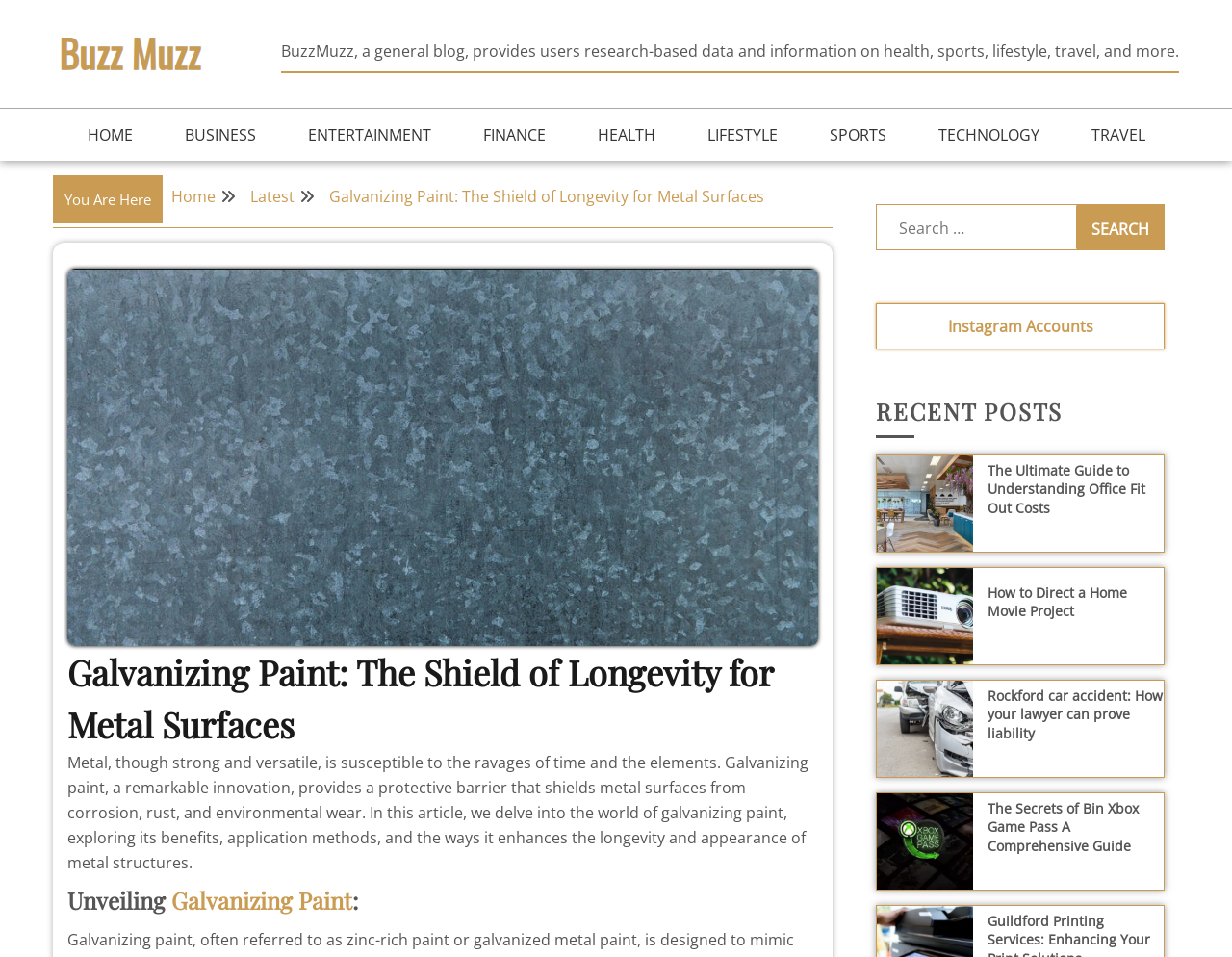How many links are present in the navigation breadcrumbs?
Look at the webpage screenshot and answer the question with a detailed explanation.

The navigation breadcrumbs contain three links: 'Home', 'Latest', and 'Galvanizing Paint: The Shield of Longevity for Metal Surfaces'. These links are present in the breadcrumbs section, which is indicated by the 'You Are Here' text.